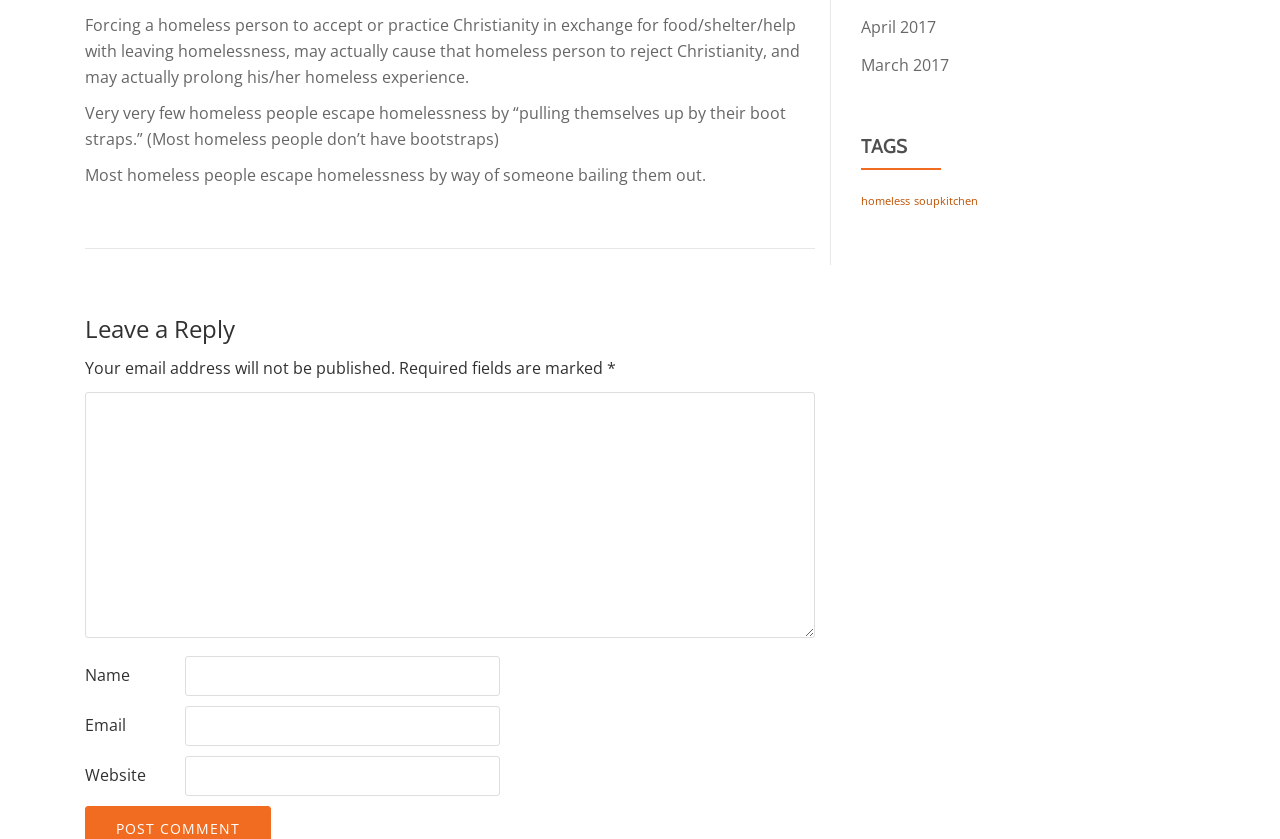Locate the bounding box coordinates of the clickable area needed to fulfill the instruction: "Enter your name".

[0.145, 0.782, 0.391, 0.83]